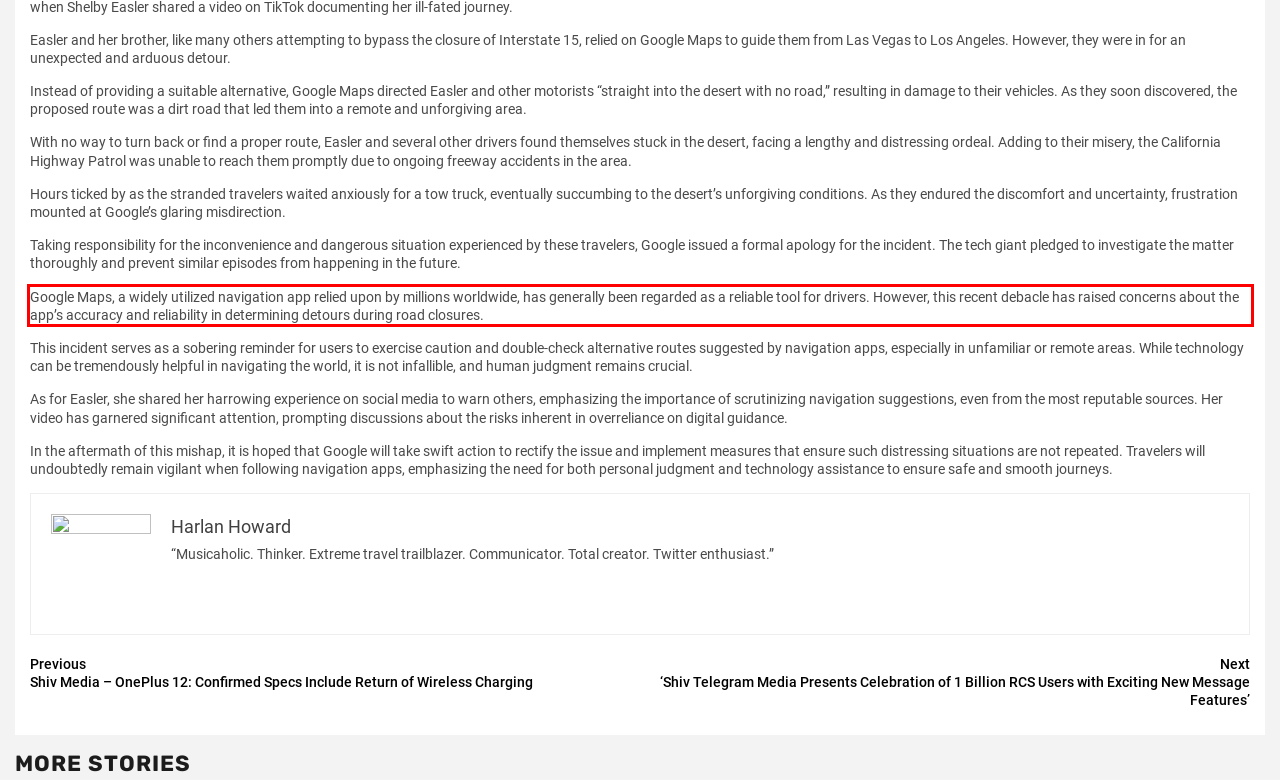Please perform OCR on the text within the red rectangle in the webpage screenshot and return the text content.

Google Maps, a widely utilized navigation app relied upon by millions worldwide, has generally been regarded as a reliable tool for drivers. However, this recent debacle has raised concerns about the app’s accuracy and reliability in determining detours during road closures.